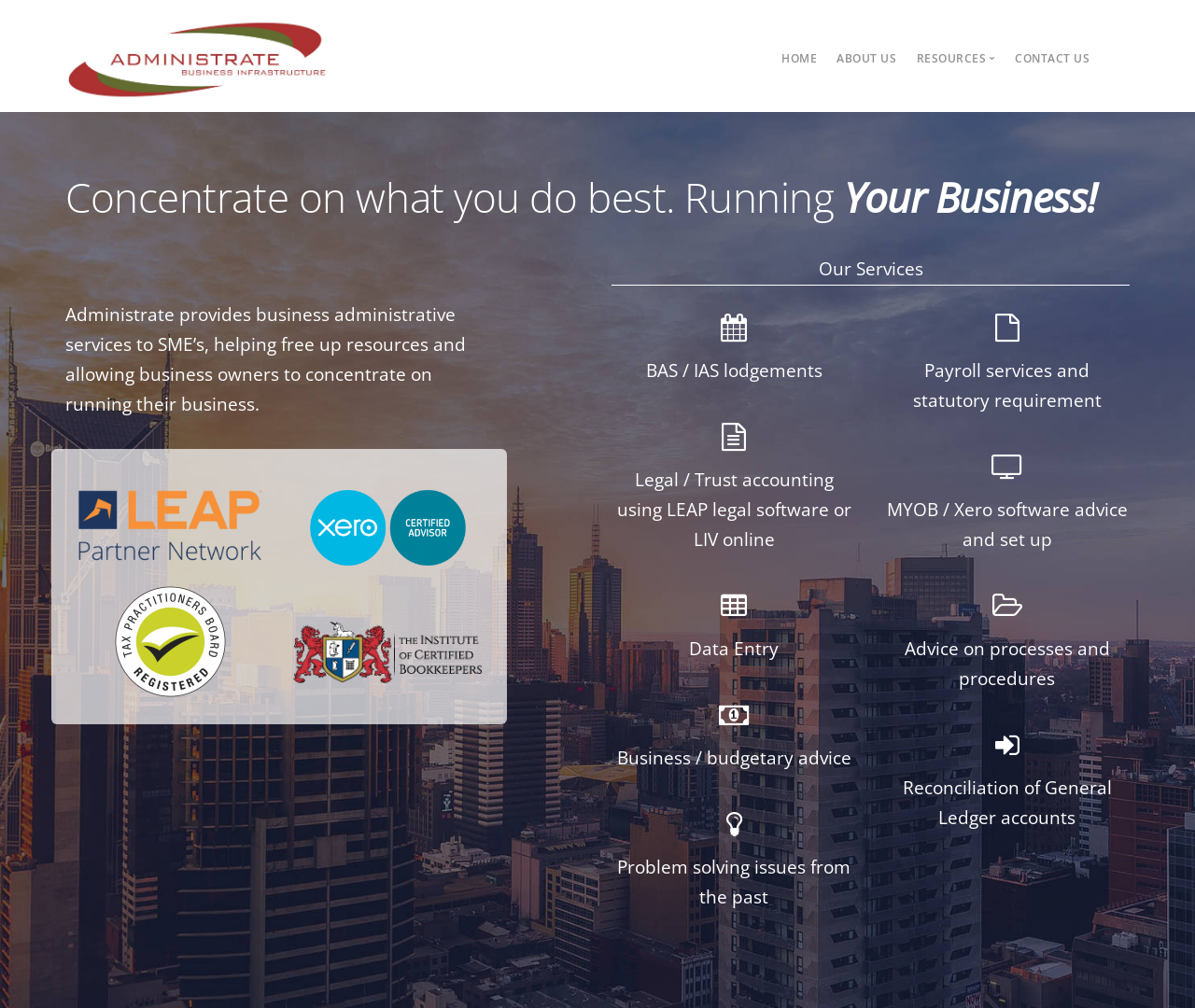What is the company's main focus?
Respond to the question with a well-detailed and thorough answer.

Based on the webpage, the company's main focus is on providing business administrative services to SME's, as stated in the text 'Administrate provides business administrative services to SME’s, helping free up resources and allowing business owners to concentrate on running their business.'